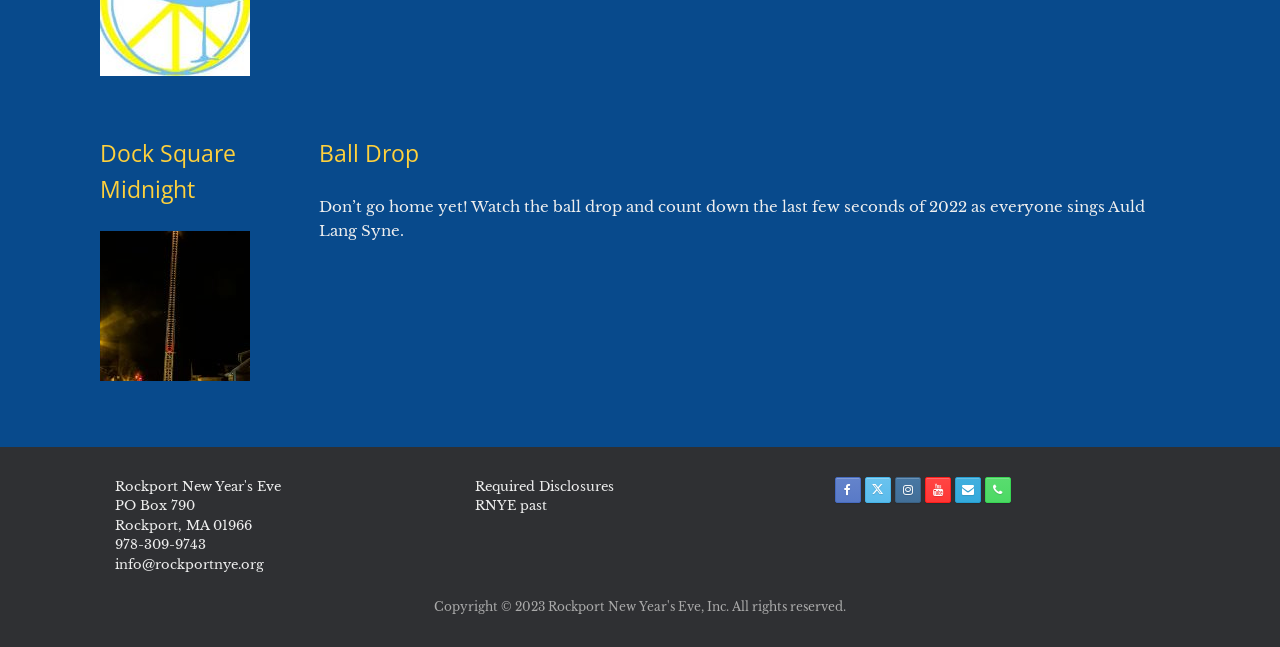What is the email address for information?
Answer the question with a detailed and thorough explanation.

The webpage provides the email address 'info@rockportnye.org' in the footer section, which can be used to request information about the event.